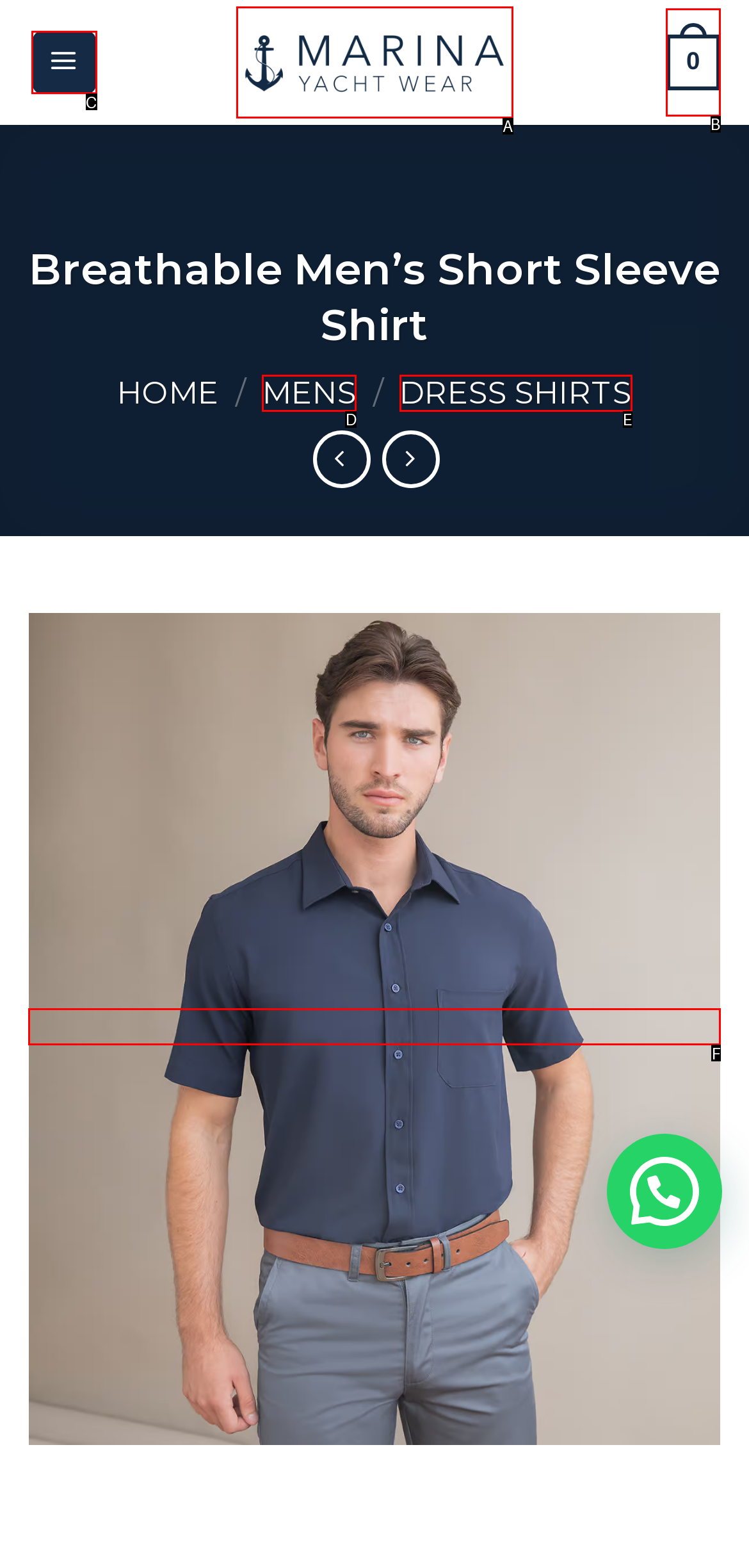Look at the description: DRESS SHIRTS
Determine the letter of the matching UI element from the given choices.

E